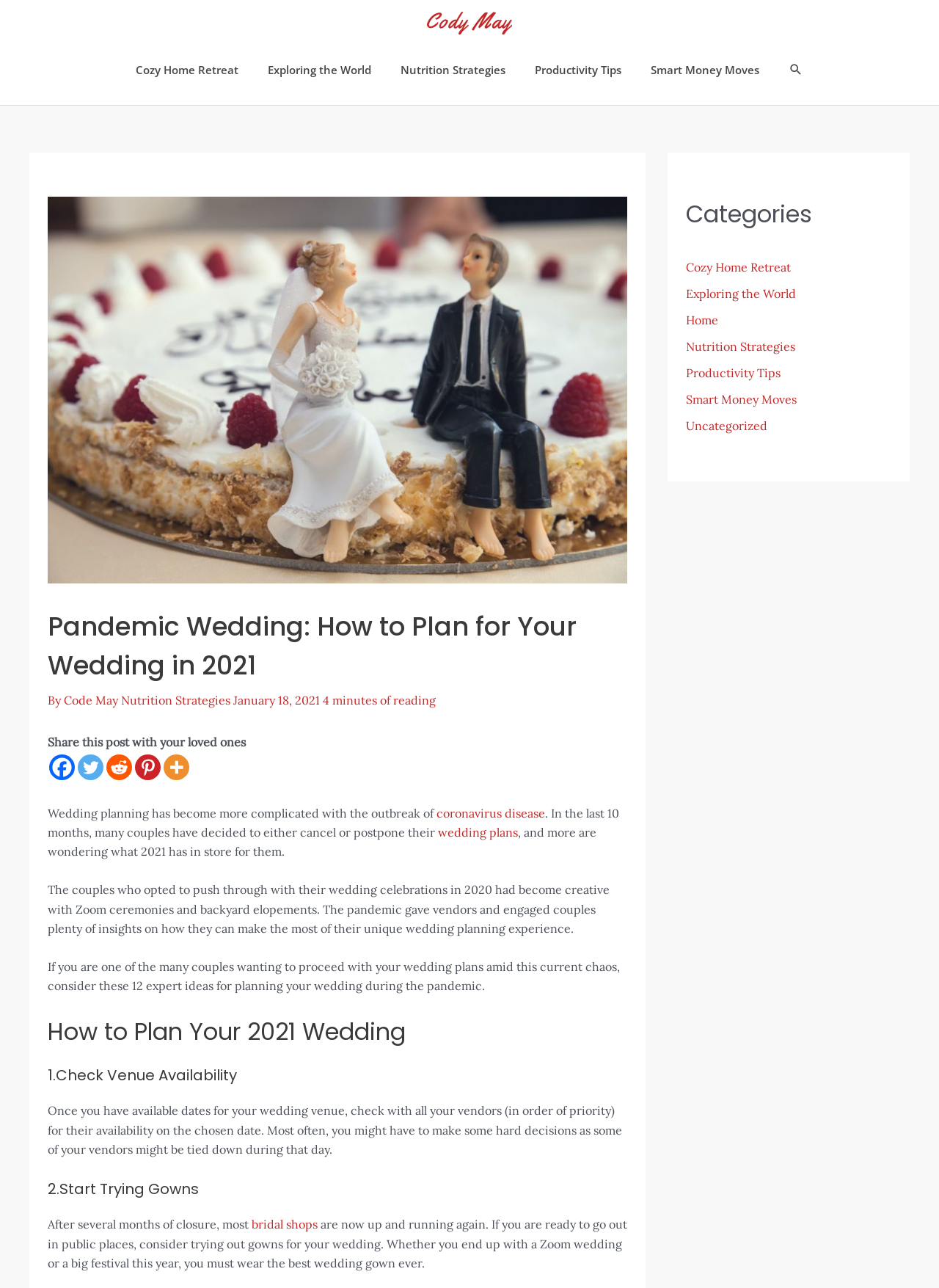What is the author of the article?
Please give a detailed answer to the question using the information shown in the image.

The author of the article is Cody May, as indicated by the text 'By Cody May' located below the article title and above the article content.